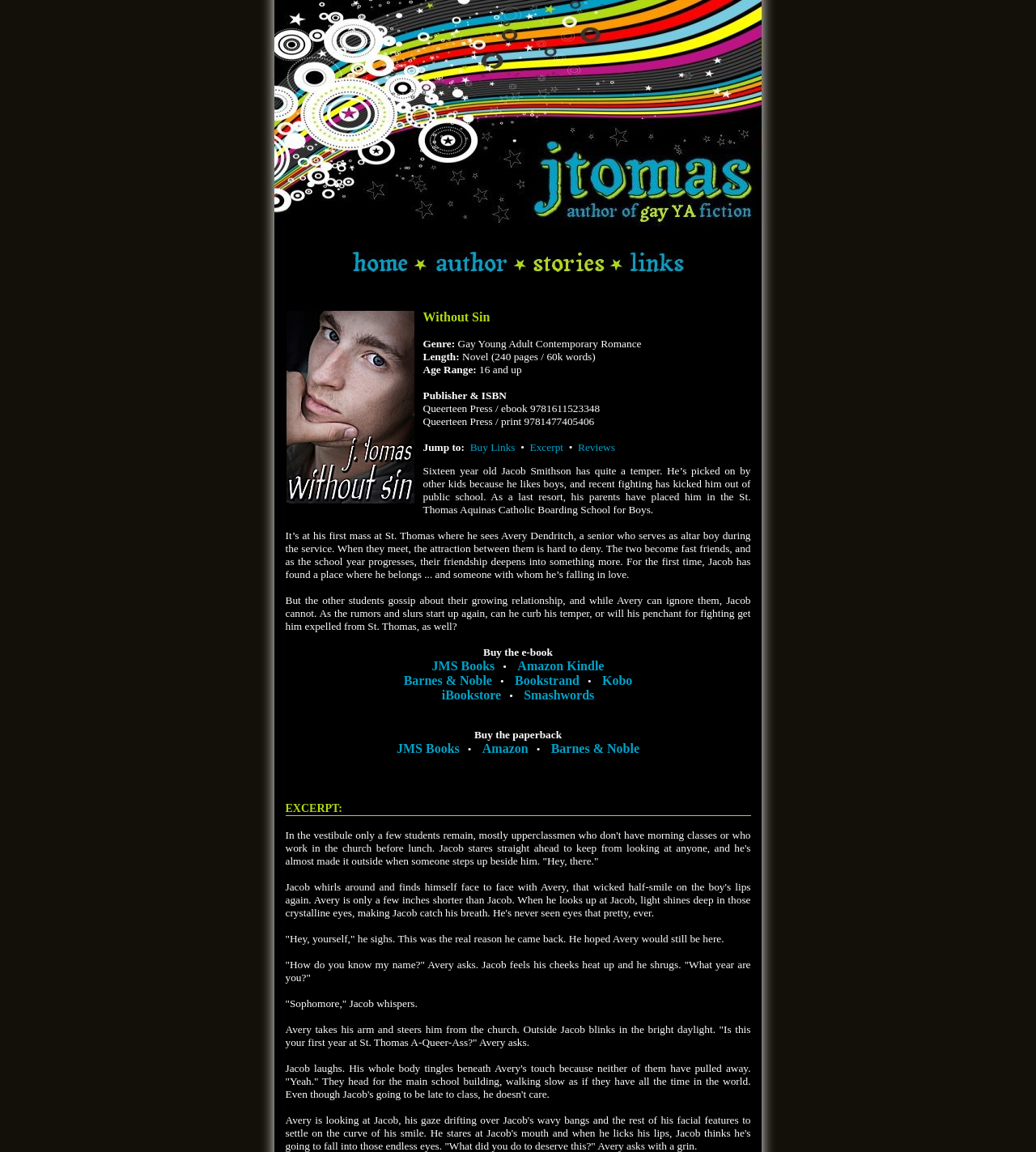Find the bounding box coordinates of the element to click in order to complete the given instruction: "Go to the Author page."

[0.418, 0.228, 0.493, 0.238]